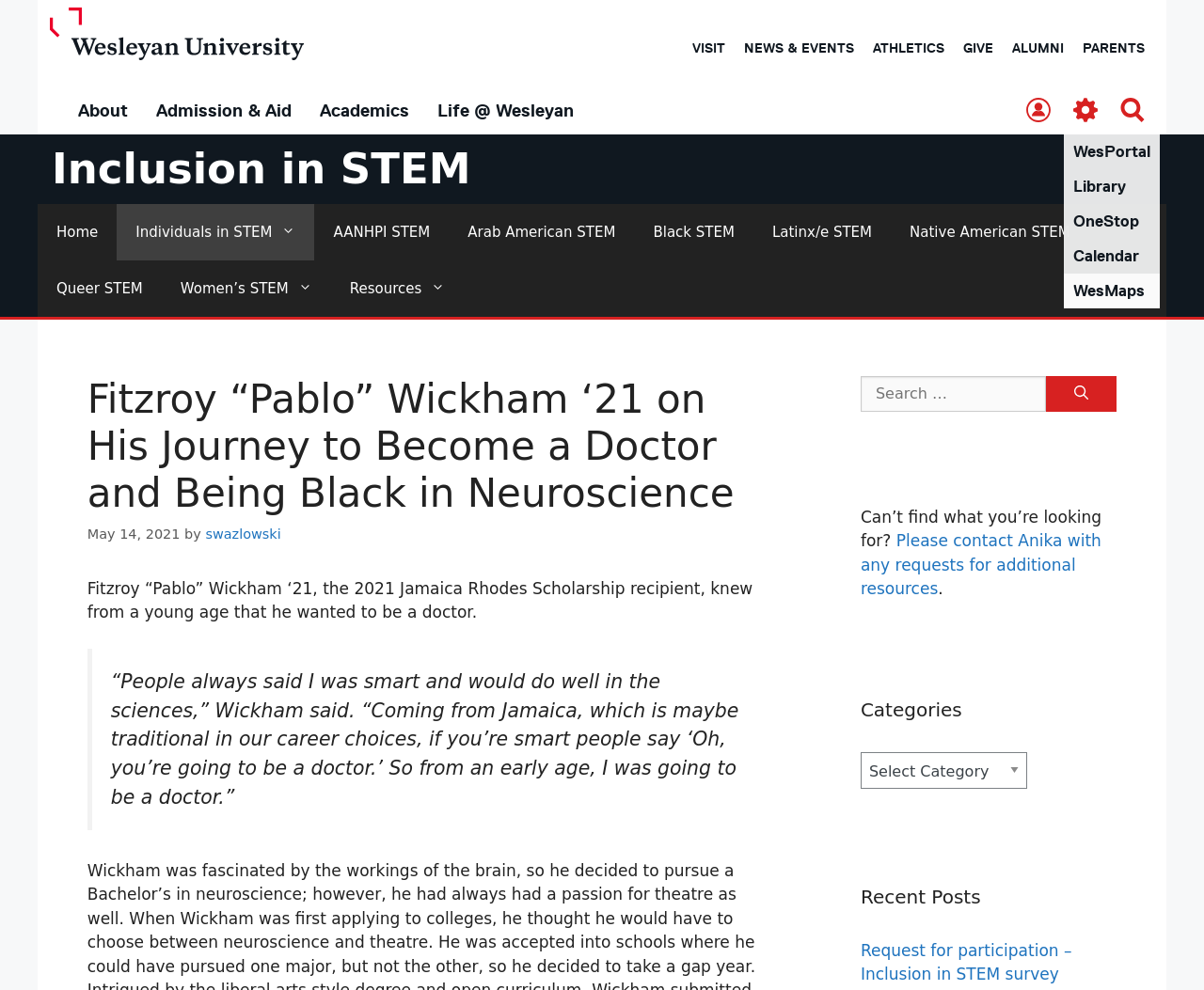Kindly determine the bounding box coordinates of the area that needs to be clicked to fulfill this instruction: "Click on the 'About' link".

[0.053, 0.089, 0.118, 0.133]